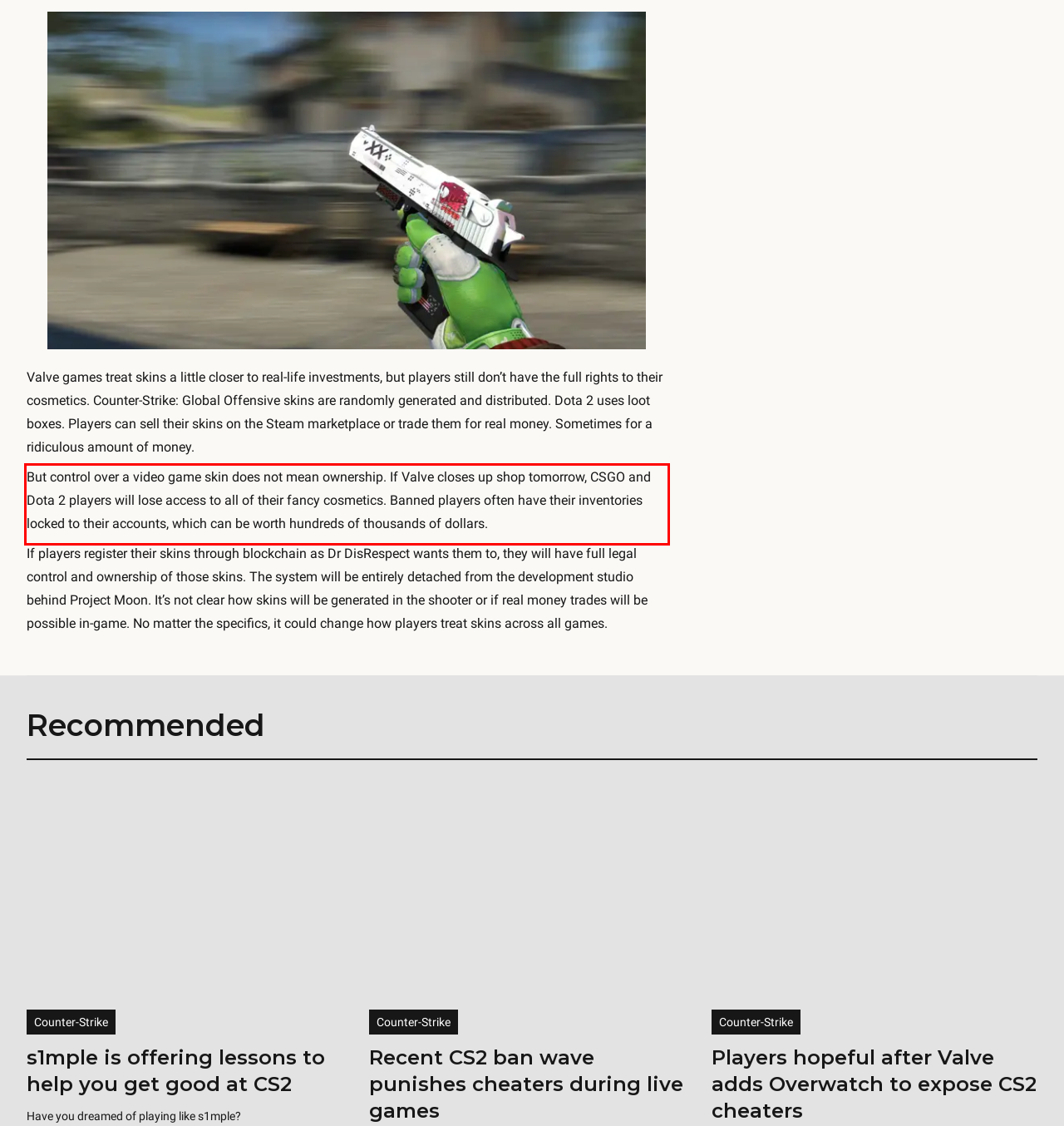Given a screenshot of a webpage with a red bounding box, please identify and retrieve the text inside the red rectangle.

But control over a video game skin does not mean ownership. If Valve closes up shop tomorrow, CSGO and Dota 2 players will lose access to all of their fancy cosmetics. Banned players often have their inventories locked to their accounts, which can be worth hundreds of thousands of dollars.